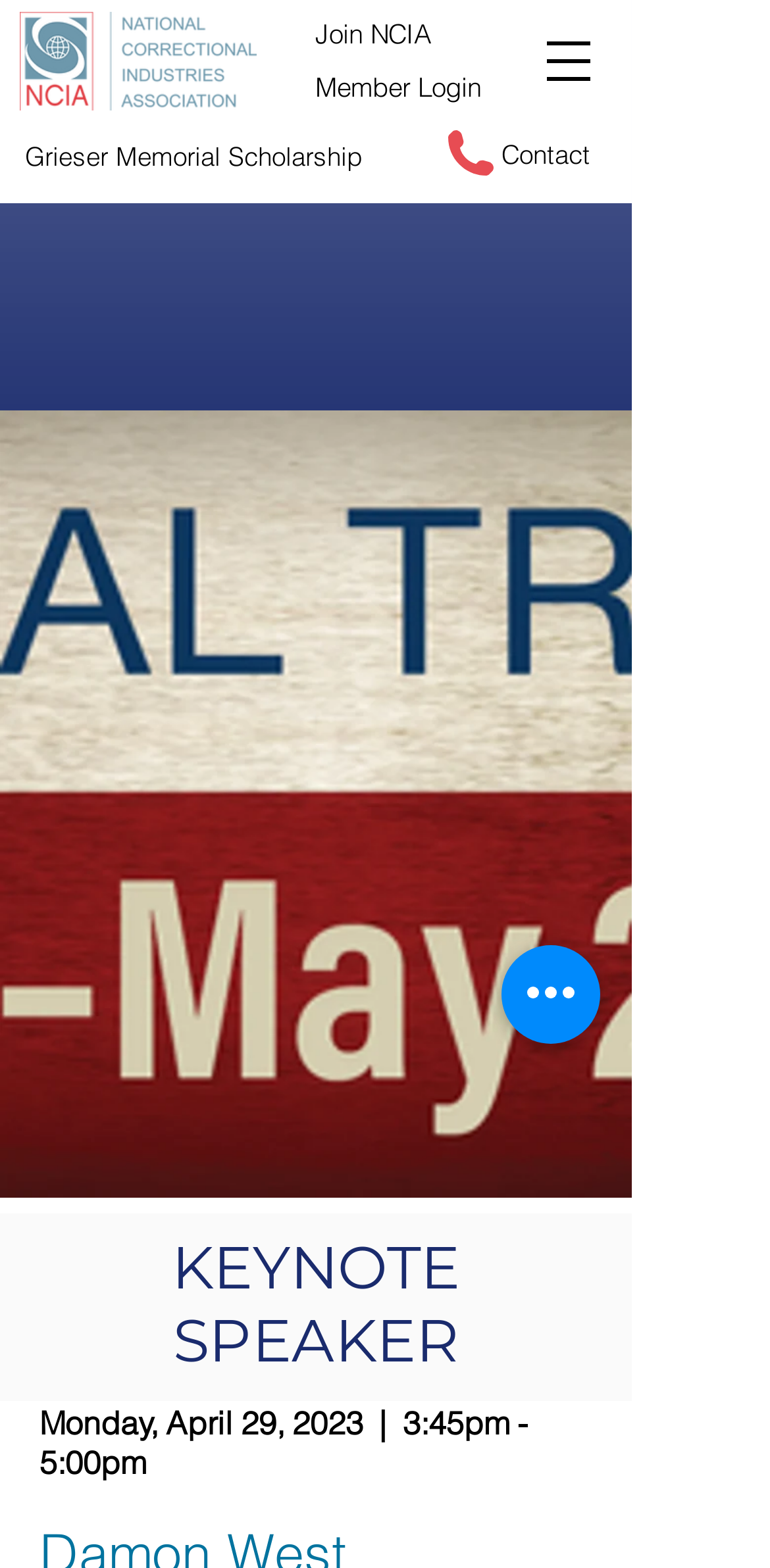Provide your answer in one word or a succinct phrase for the question: 
What is the theme of the slide show gallery?

Conference